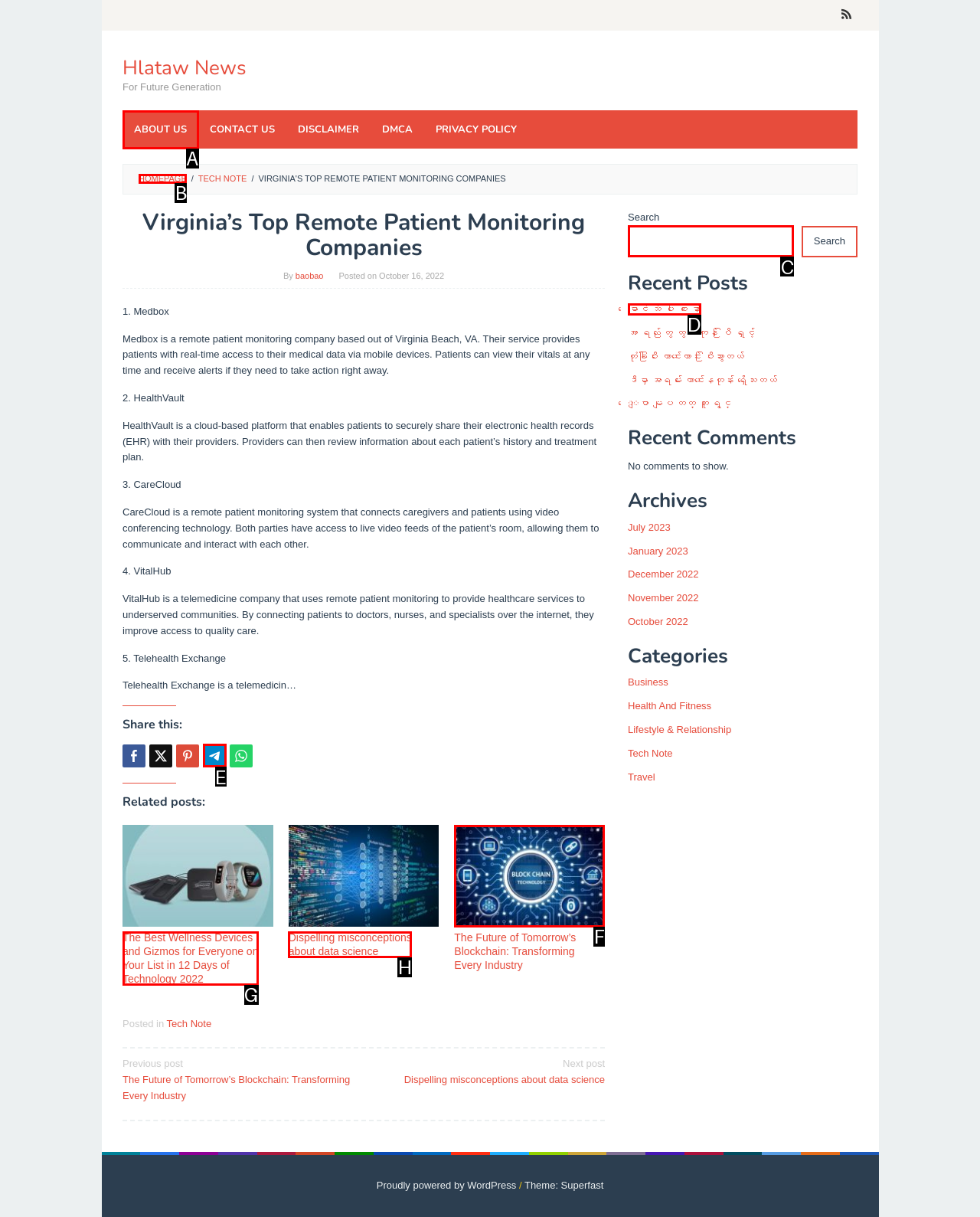Match the element description to one of the options: မောင် သိ ပါ စေ နော်
Respond with the corresponding option's letter.

D